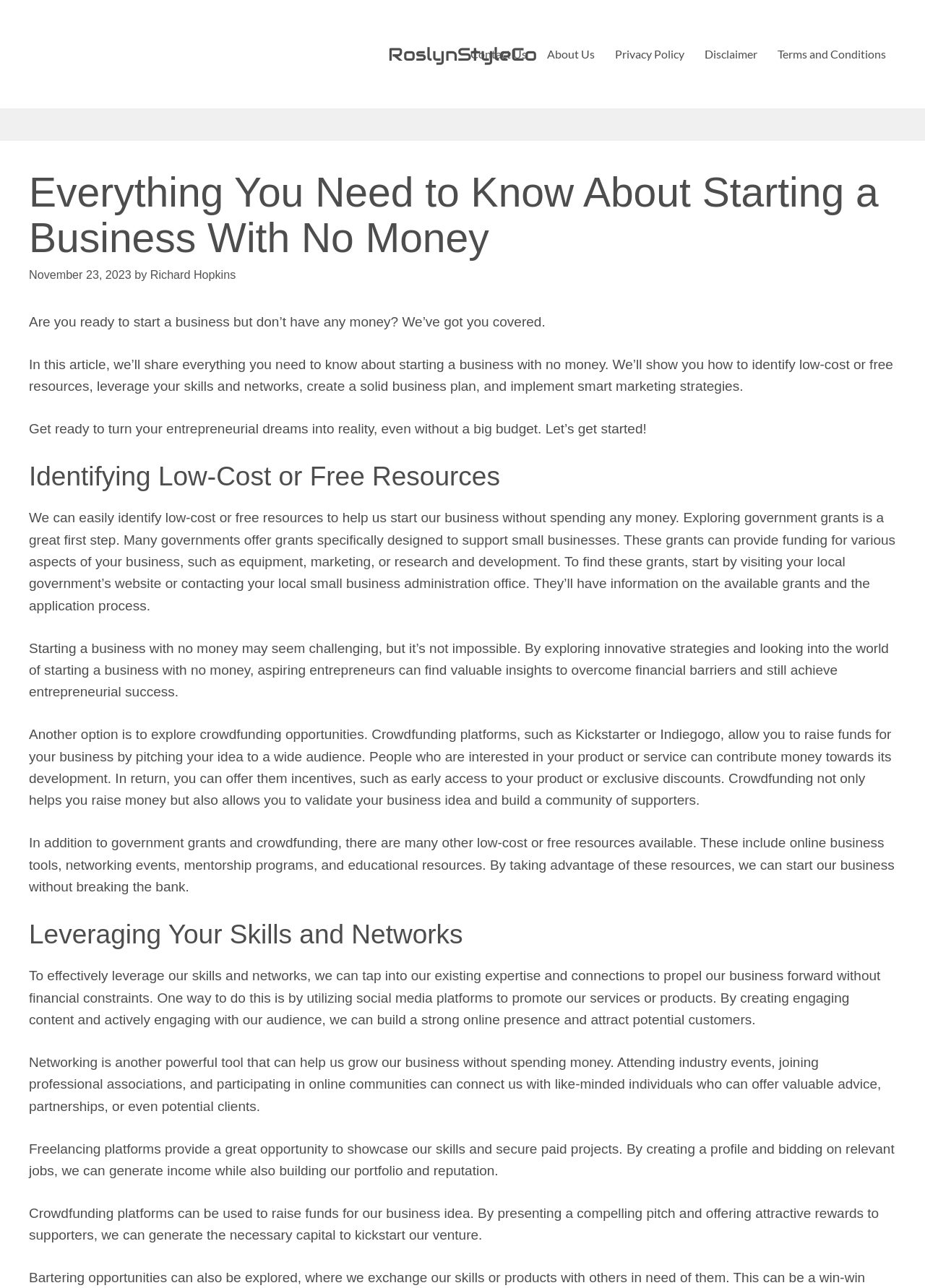Generate a detailed explanation of the webpage's features and information.

This webpage is about starting a business with no money. At the top, there is a navigation bar with links to "RoslynStyleCo", "Contact Us", "About Us", "Privacy Policy", "Disclaimer", and "Terms and Conditions". Below the navigation bar, there is a header section with the title "Everything You Need to Know About Starting a Business With No Money" and a timestamp "November 23, 2023". 

The main content of the webpage is divided into sections, each with a heading. The first section introduces the topic, stating that the article will share everything needed to know about starting a business with no money. 

The second section, "Identifying Low-Cost or Free Resources", discusses ways to find resources to start a business without spending money, such as government grants, crowdfunding, and online business tools. 

The third section, "Leveraging Your Skills and Networks", explains how to use existing skills and connections to propel a business forward without financial constraints, including utilizing social media, networking, and freelancing platforms. 

Throughout the webpage, there are several paragraphs of text that provide detailed information and explanations on the topics mentioned above.